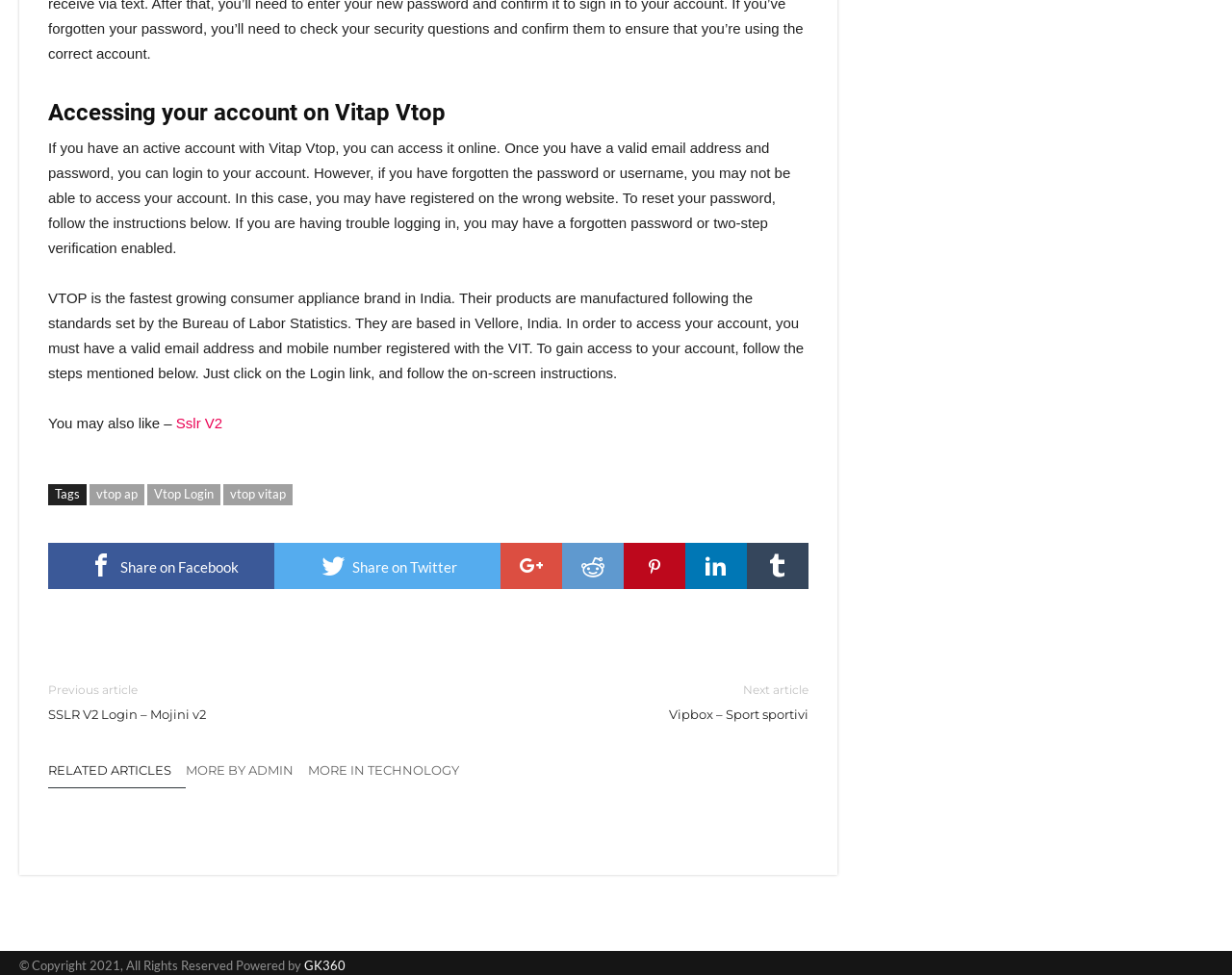What is the location of VTOP's base?
Provide an in-depth and detailed explanation in response to the question.

According to the StaticText element with OCR text 'They are based in Vellore, India...', VTOP's base is located in Vellore, India.